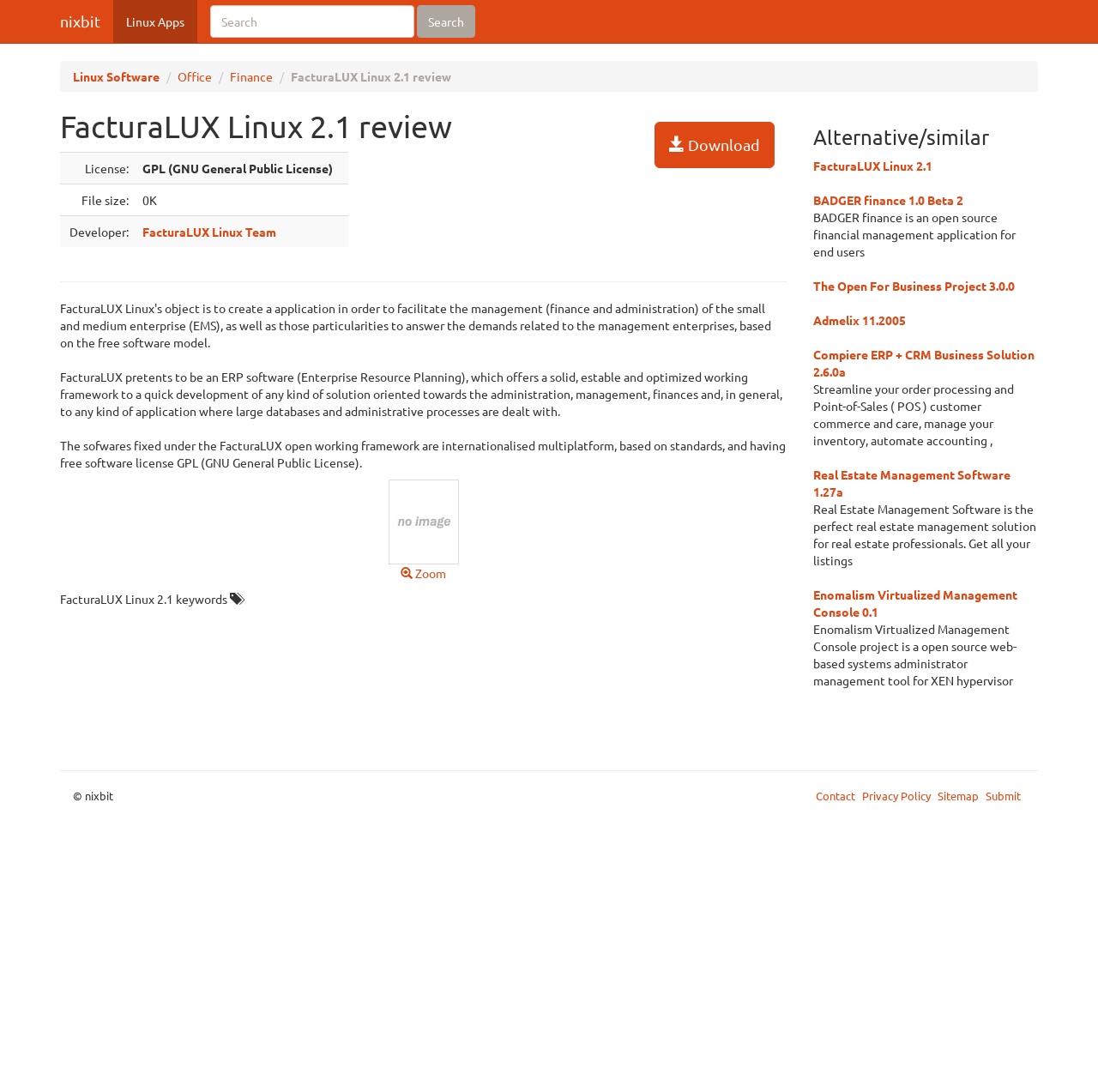What is the name of the software being reviewed?
Look at the image and respond to the question as thoroughly as possible.

The name of the software being reviewed can be found in the heading 'FacturaLUX Linux 2.1 review' and also in the link 'FacturaLUX Linux 2.1 screenshot'.